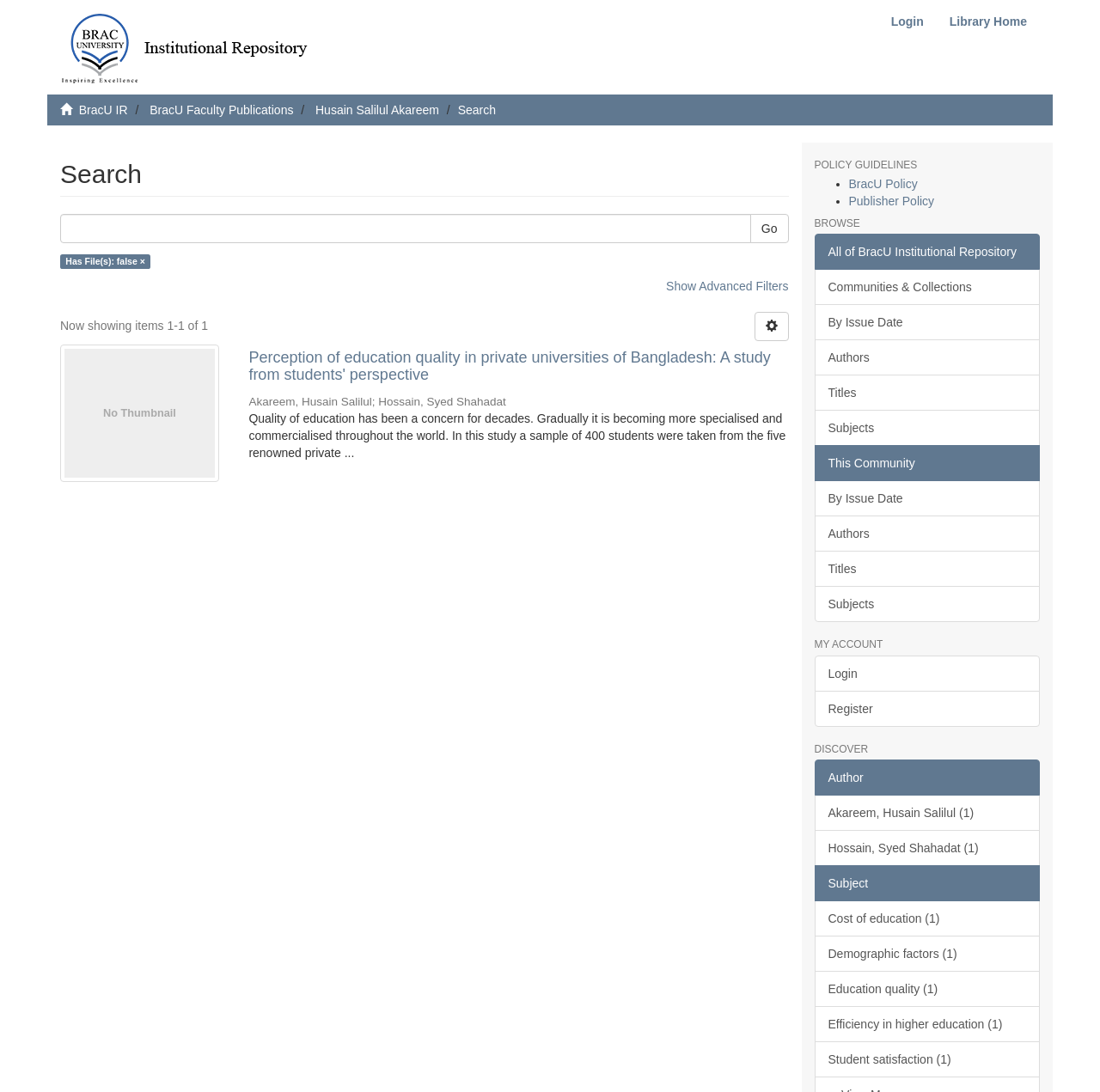What is the author of the first search result?
Answer with a single word or phrase, using the screenshot for reference.

Akareem, Husain Salilul